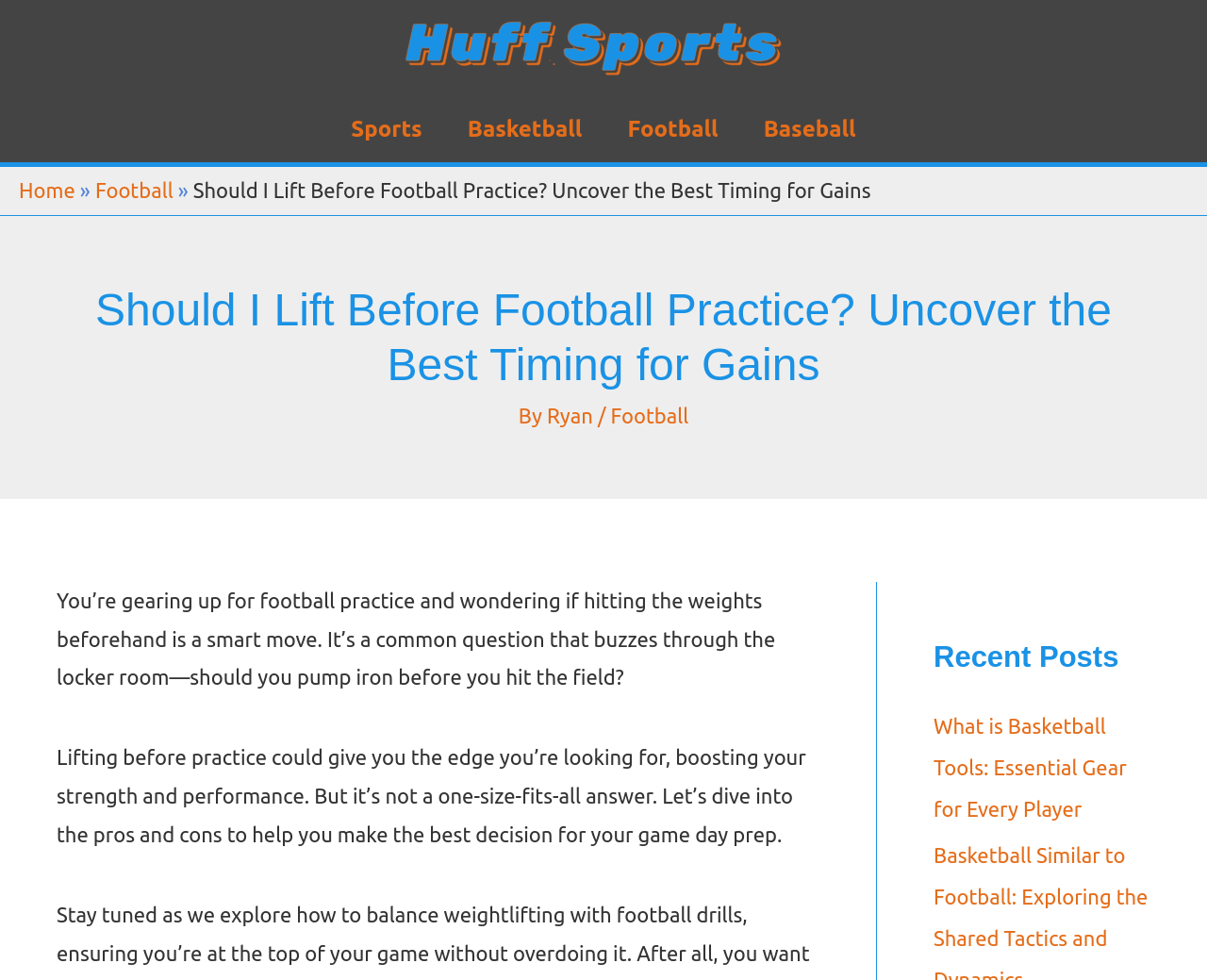Examine the image and give a thorough answer to the following question:
What type of exercises are mentioned in the article?

The article mentions that focusing on compound exercises, proper timing, and incorporating plyometrics can help with optimal power and agility on the field.